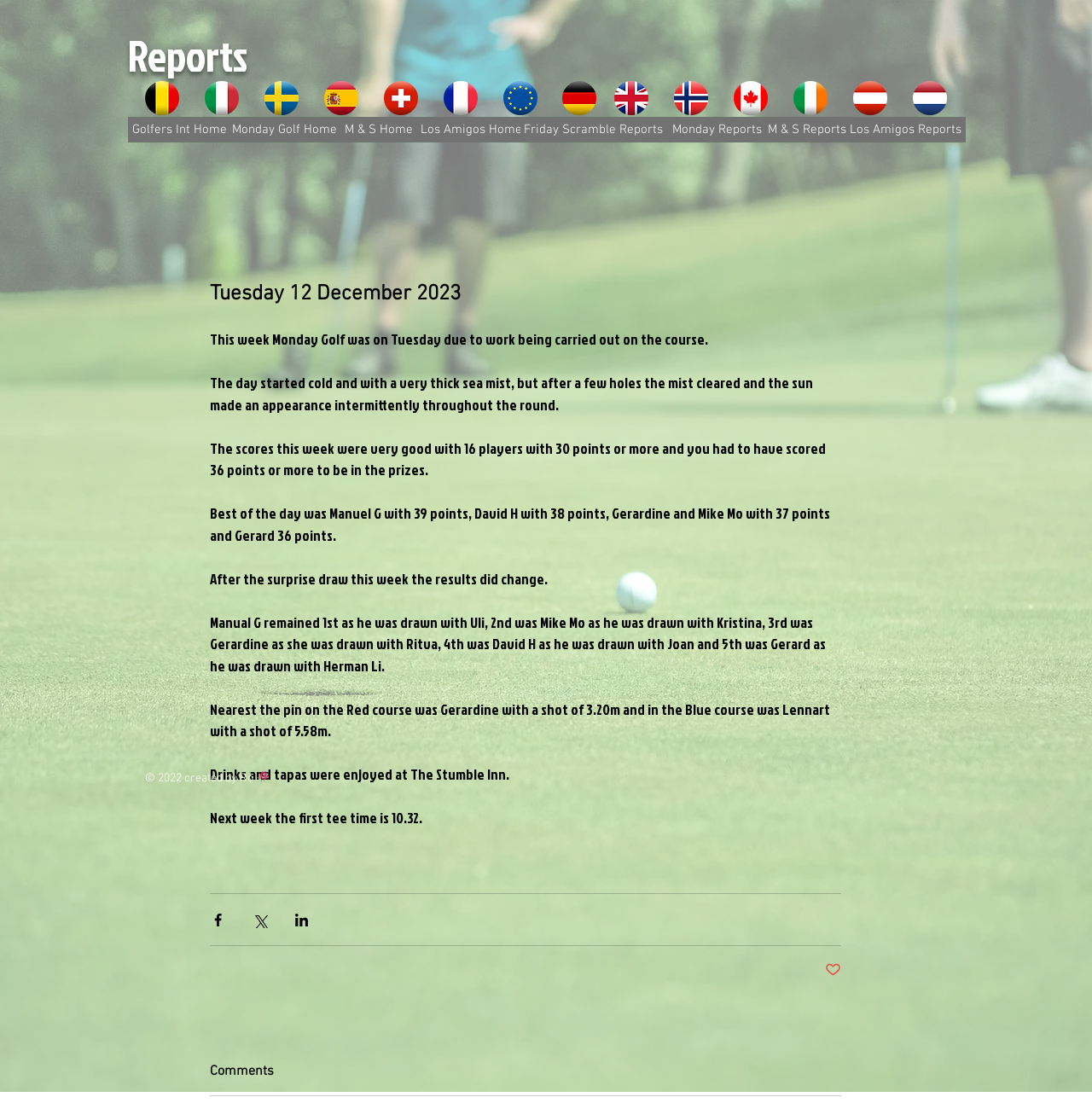What is the name of the winner of the day?
Look at the image and provide a short answer using one word or a phrase.

Manuel G